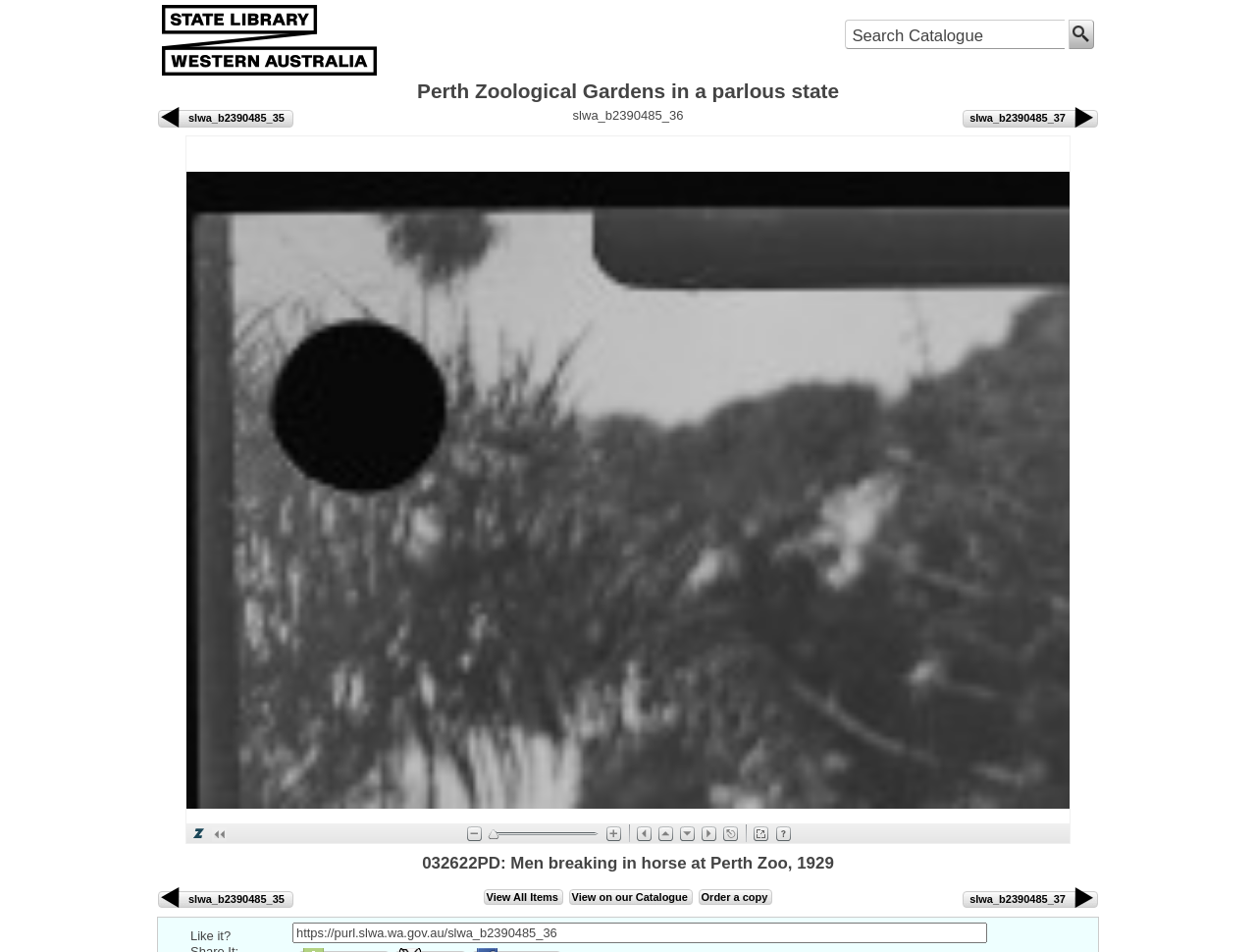Predict the bounding box coordinates for the UI element described as: "parent_node: Pet Name name="author"". The coordinates should be four float numbers between 0 and 1, presented as [left, top, right, bottom].

None